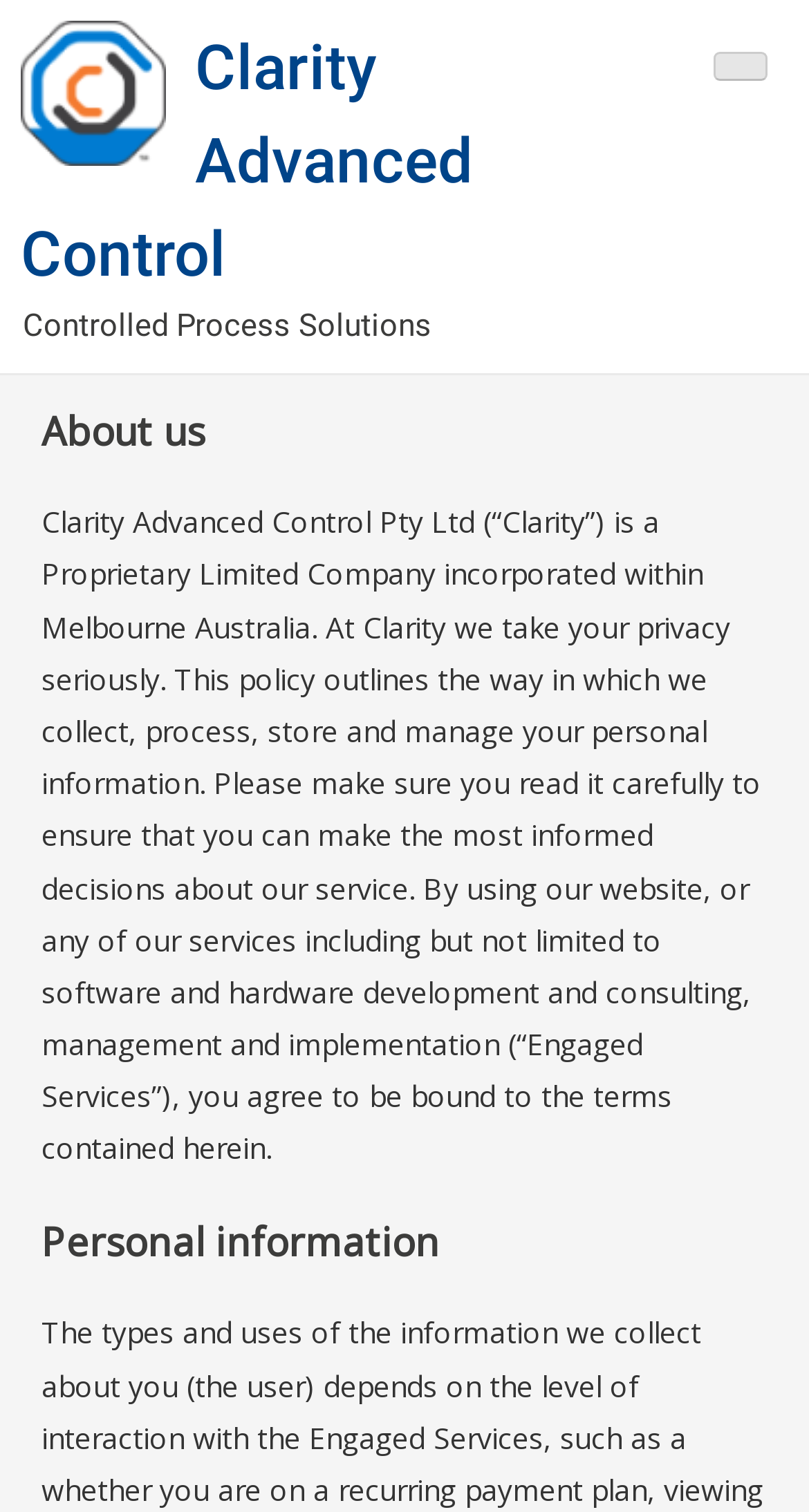Answer the question using only one word or a concise phrase: What is the purpose of this policy?

To outline personal information collection